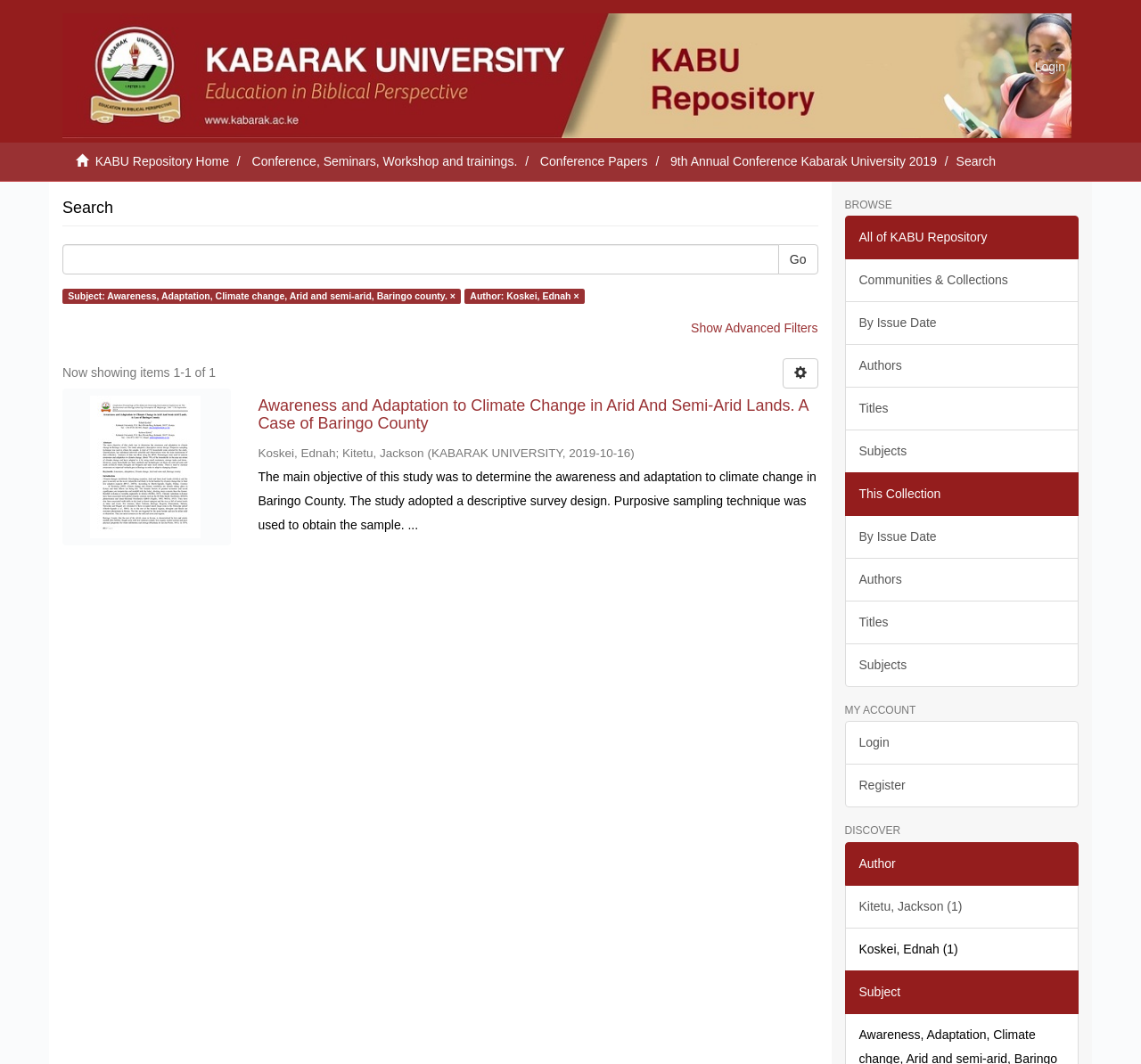Locate the bounding box coordinates of the element you need to click to accomplish the task described by this instruction: "Click the 'Go' button".

[0.682, 0.229, 0.717, 0.258]